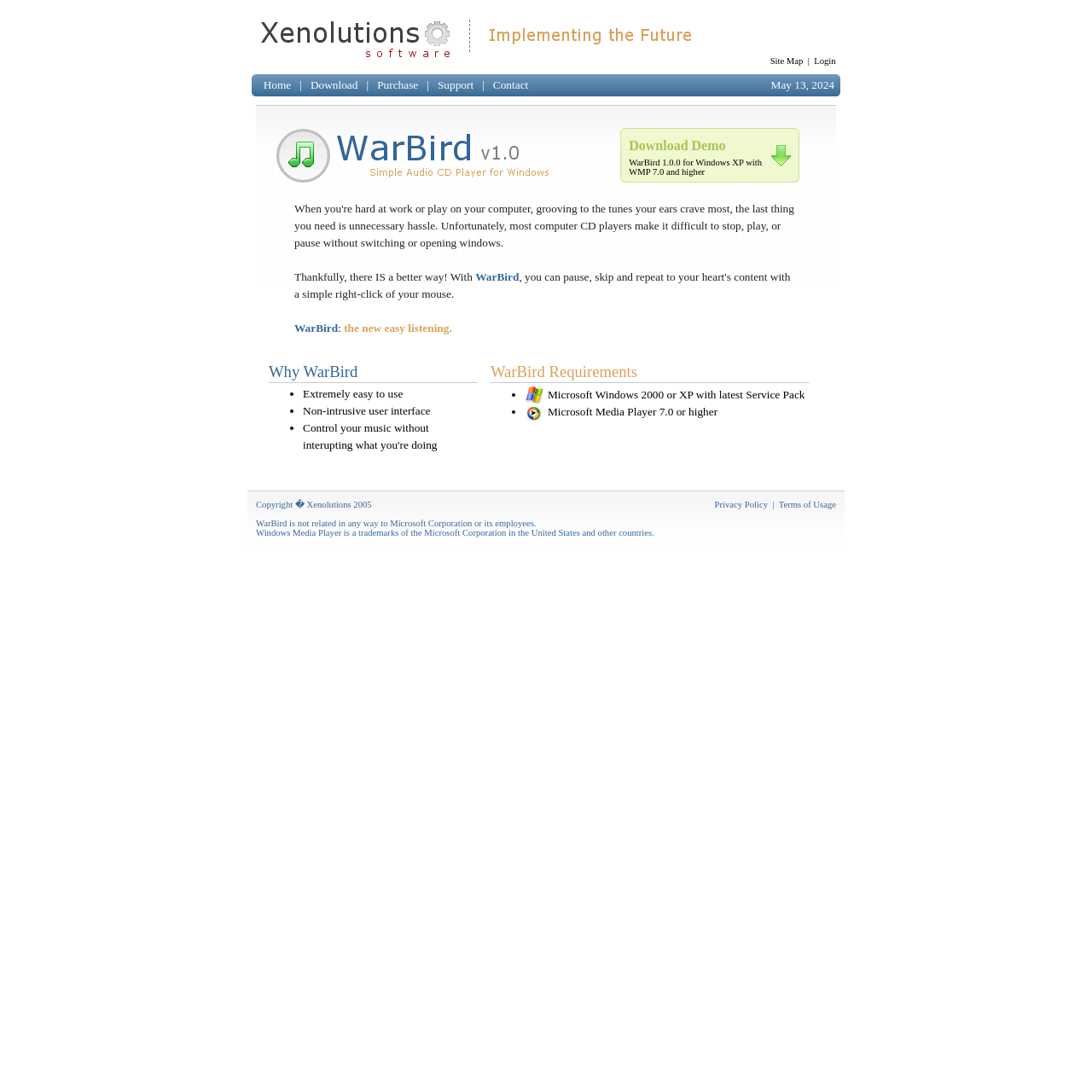Please predict the bounding box coordinates (top-left x, top-left y, bottom-right x, bottom-right y) for the UI element in the screenshot that fits the description: Terms of Usage

[0.713, 0.458, 0.766, 0.467]